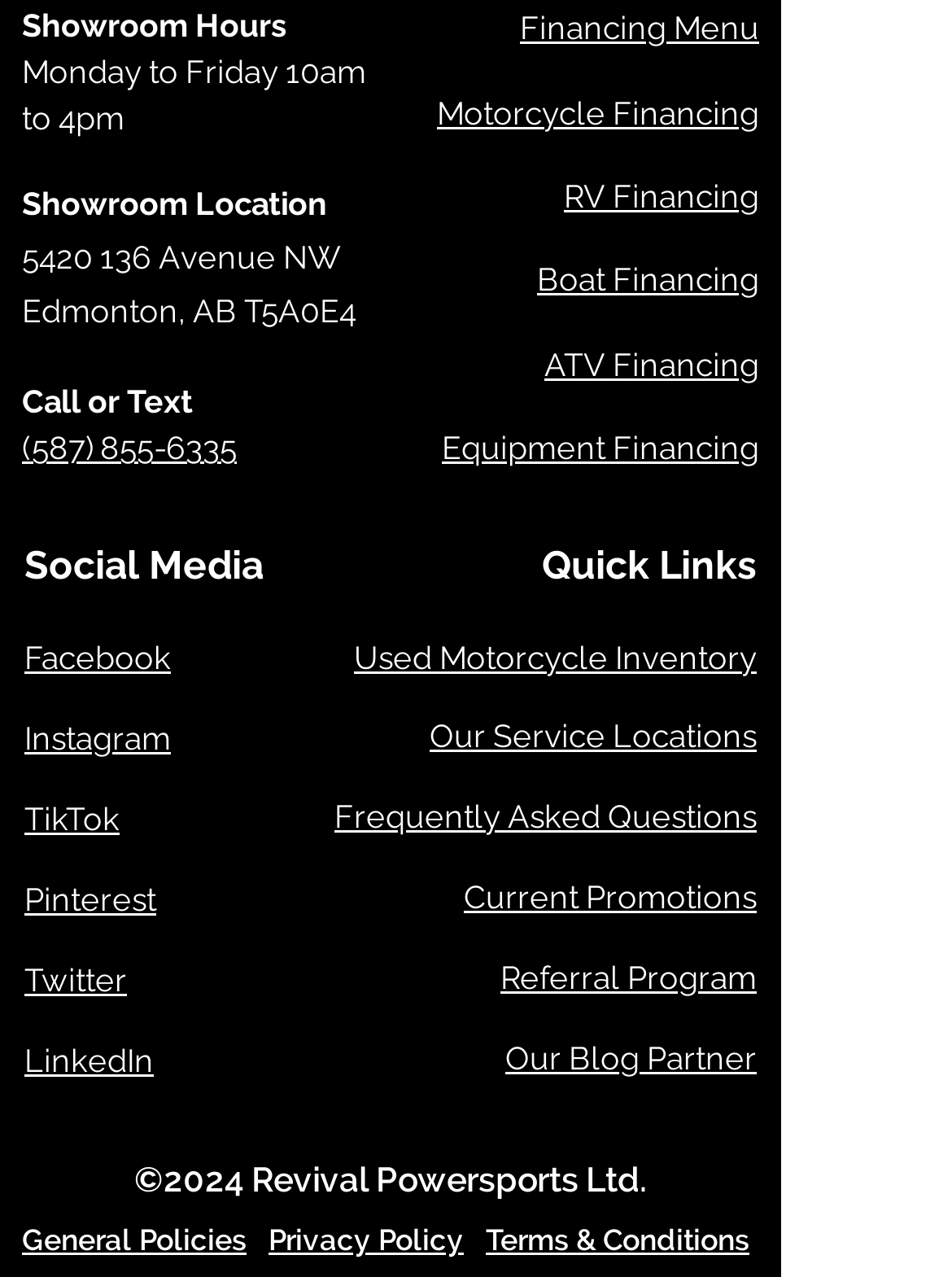Can you find the bounding box coordinates for the element that needs to be clicked to execute this instruction: "Visit Facebook page"? The coordinates should be given as four float numbers between 0 and 1, i.e., [left, top, right, bottom].

[0.026, 0.495, 0.179, 0.532]